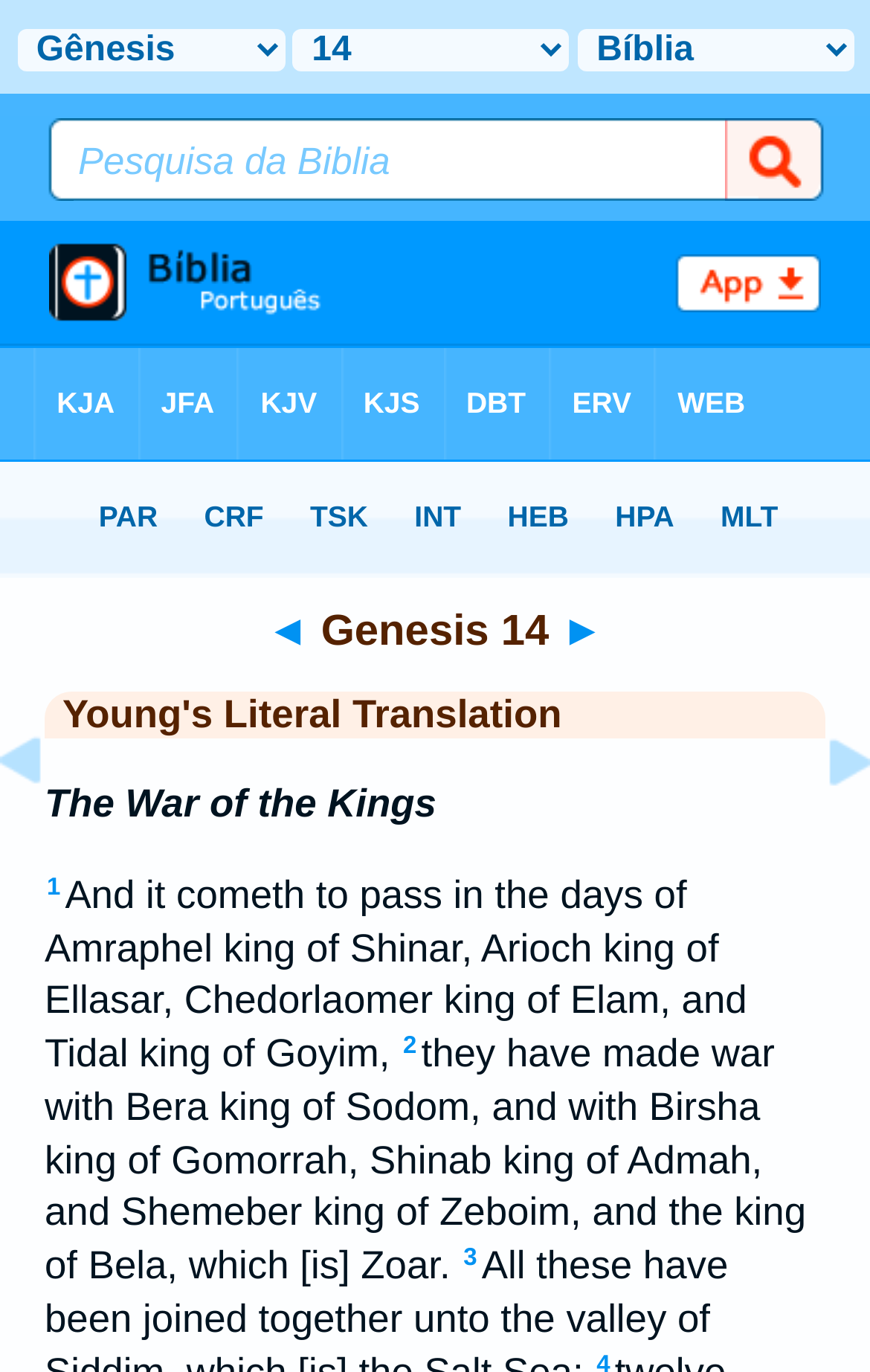Identify the bounding box coordinates for the element you need to click to achieve the following task: "Click on the link to Genesis 13". Provide the bounding box coordinates as four float numbers between 0 and 1, in the form [left, top, right, bottom].

[0.0, 0.612, 0.128, 0.644]